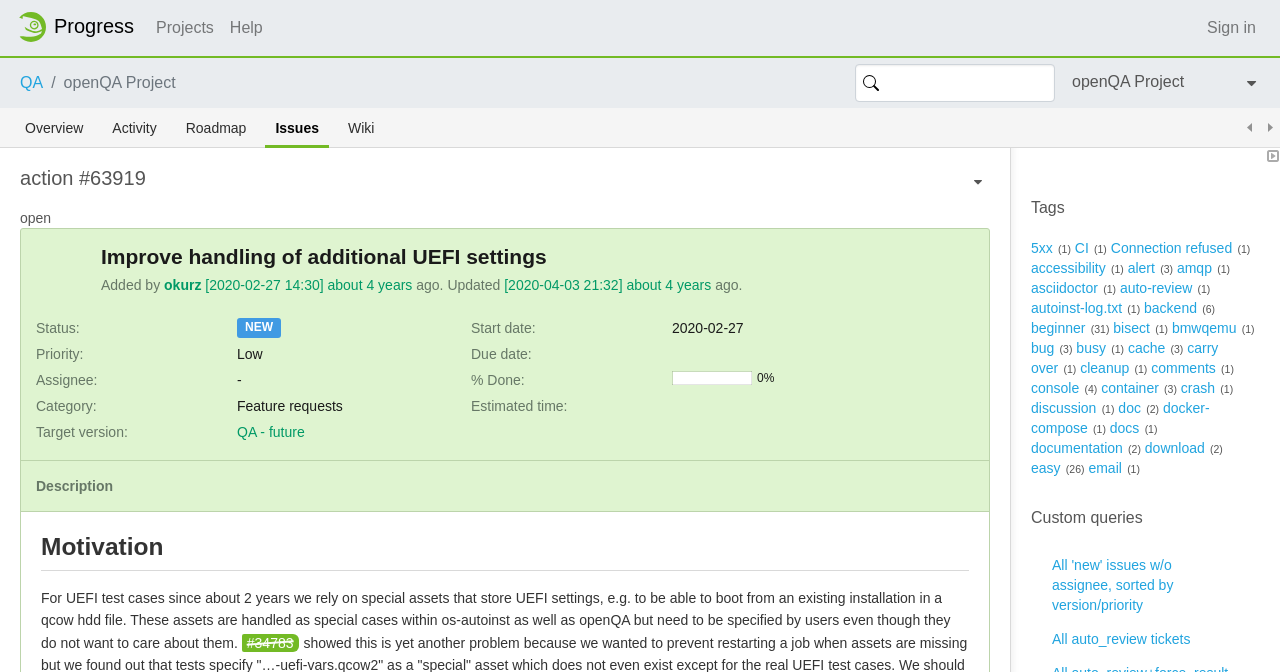Given the element description, predict the bounding box coordinates in the format (top-left x, top-left y, bottom-right x, bottom-right y), using floating point numbers between 0 and 1: Connection refused

[0.868, 0.357, 0.963, 0.381]